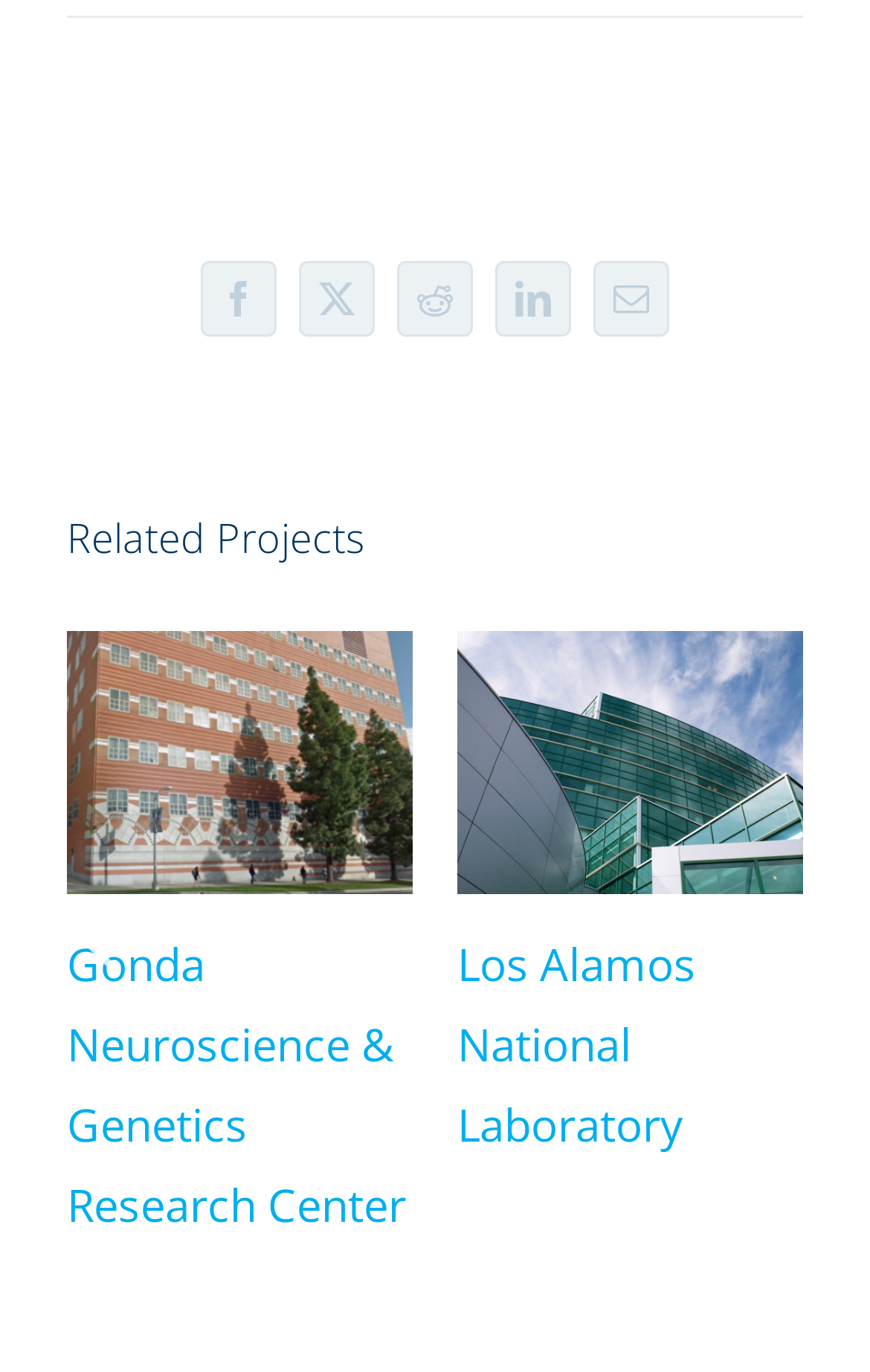Look at the image and answer the question in detail:
What is the name of the second project?

I looked at the second group element and found the heading element with the text 'Weill Neurosciences at UCSF', which is the name of the second project.